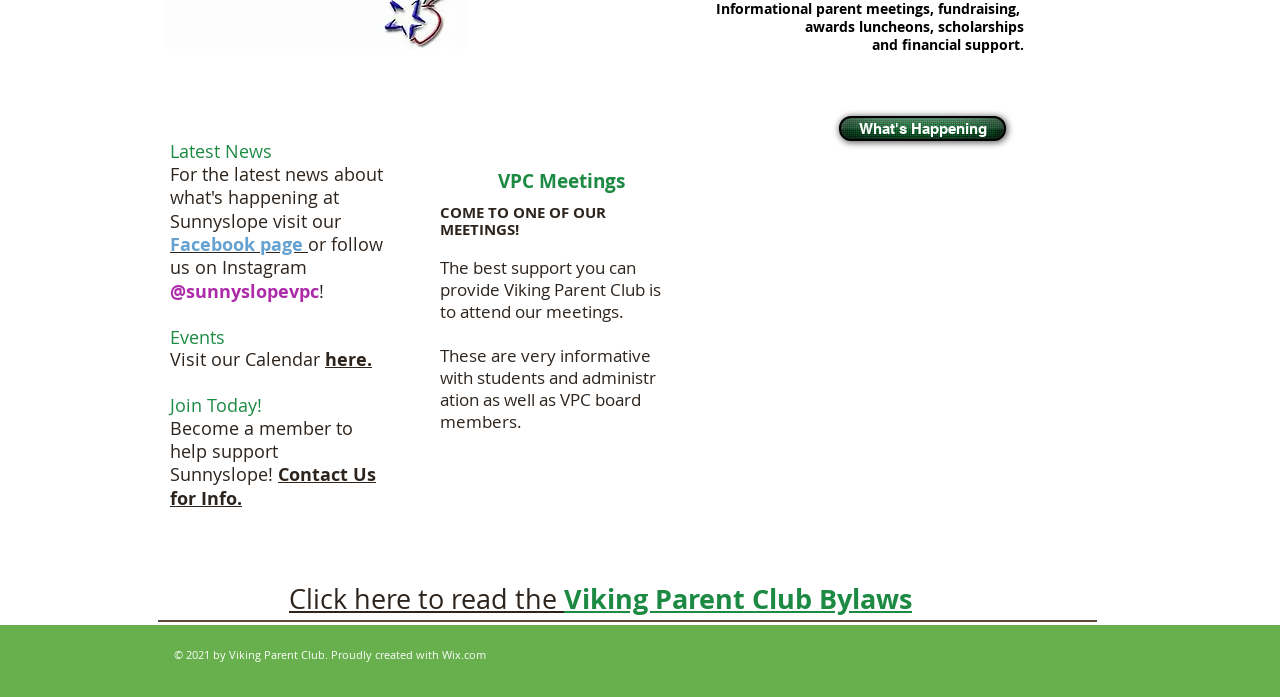With reference to the image, please provide a detailed answer to the following question: What is the importance of attending VPC meetings?

According to the webpage, attending VPC meetings is the best way to provide support to the club, and these meetings are informative, involving students, administration, and VPC board members. This suggests that attending meetings is important to stay informed about the club's activities and decisions.